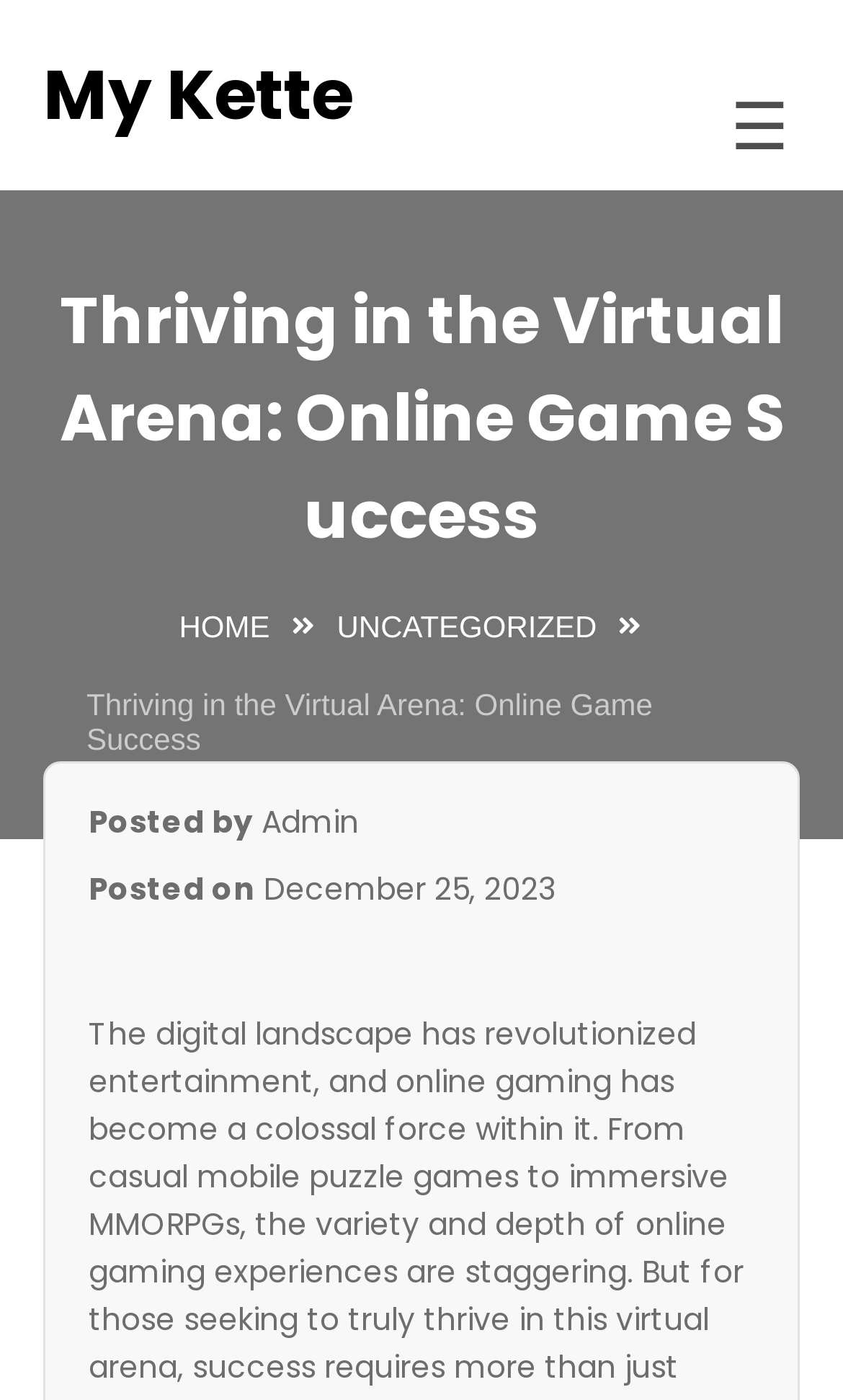Provide a comprehensive description of the webpage.

The webpage is about "Thriving in the Virtual Arena: Online Game Success" and is part of the "My Kette" website. At the top left, there is a link to skip to the content. Next to it, there is a link to the website's homepage, "My Kette". On the top right, there is a menu icon represented by "☰".

Below the top section, there is a navigation menu with links to "Home", "Auctions", "E Books", "Paid Surveys", and "Video Streaming", all aligned vertically on the left side of the page.

The main content area takes up most of the page and contains a large thumbnail image related to the topic of online game success. Above the image, there is a heading with the same title as the webpage. Below the image, there is a breadcrumb navigation section showing the path "HOME > UNCATEGORIZED > Thriving in the Virtual Arena: Online Game Success".

Further down, there is a section with information about the post, including the author, "Admin", and the date it was posted, "December 25, 2023".